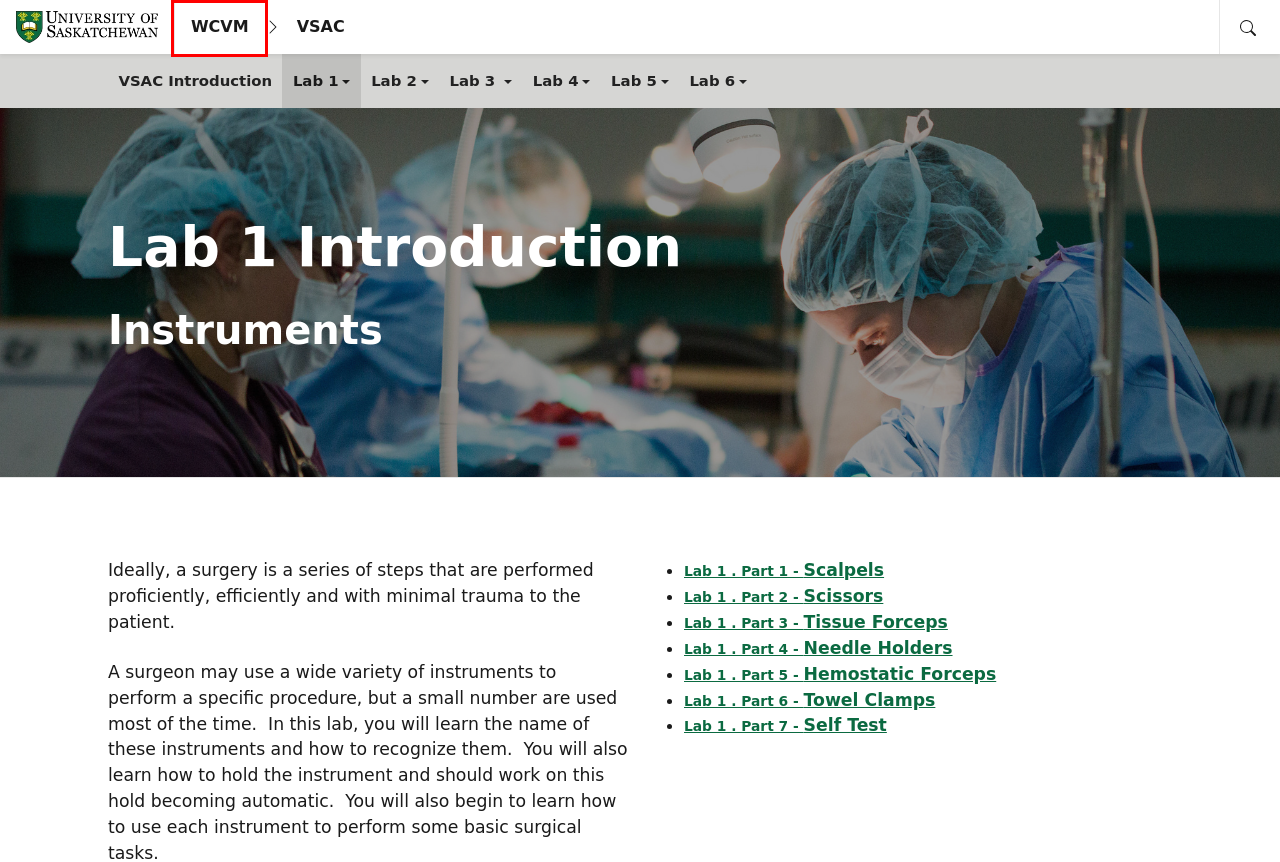Observe the screenshot of a webpage with a red bounding box highlighting an element. Choose the webpage description that accurately reflects the new page after the element within the bounding box is clicked. Here are the candidates:
A. Lab 1 . Part 3 -  Tissue Forceps - VSAC - WCVM | University of Saskatchewan
B. University of Saskatchewan
C. Lab 1 . Part 4 -  Needle Holders - VSAC - WCVM | University of Saskatchewan
D. VSAC Introduction - VSAC - WCVM | University of Saskatchewan
E. Lab 1 . Part 7 -  Self Test - VSAC - WCVM | University of Saskatchewan
F. Home - Western College of Veterinary Medicine | University of Saskatchewan
G. Lab 1 . Part 1 -  Scalpels - VSAC - WCVM | University of Saskatchewan
H. Lab 1 . Part 2 -  Scissors - VSAC - WCVM | University of Saskatchewan

F